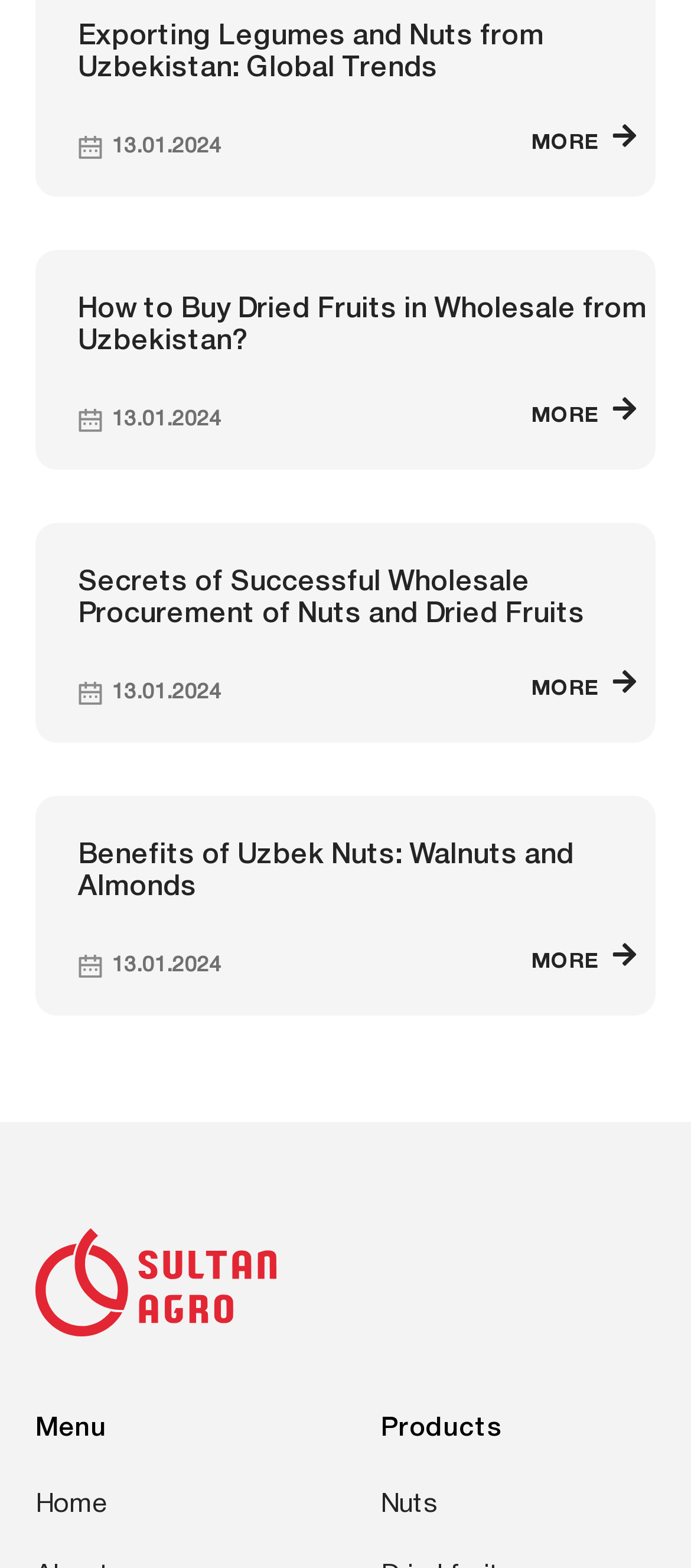Locate the bounding box coordinates of the element I should click to achieve the following instruction: "Read 'Secrets of Successful Wholesale Procurement of Nuts and Dried Fruits'".

[0.113, 0.364, 0.846, 0.4]